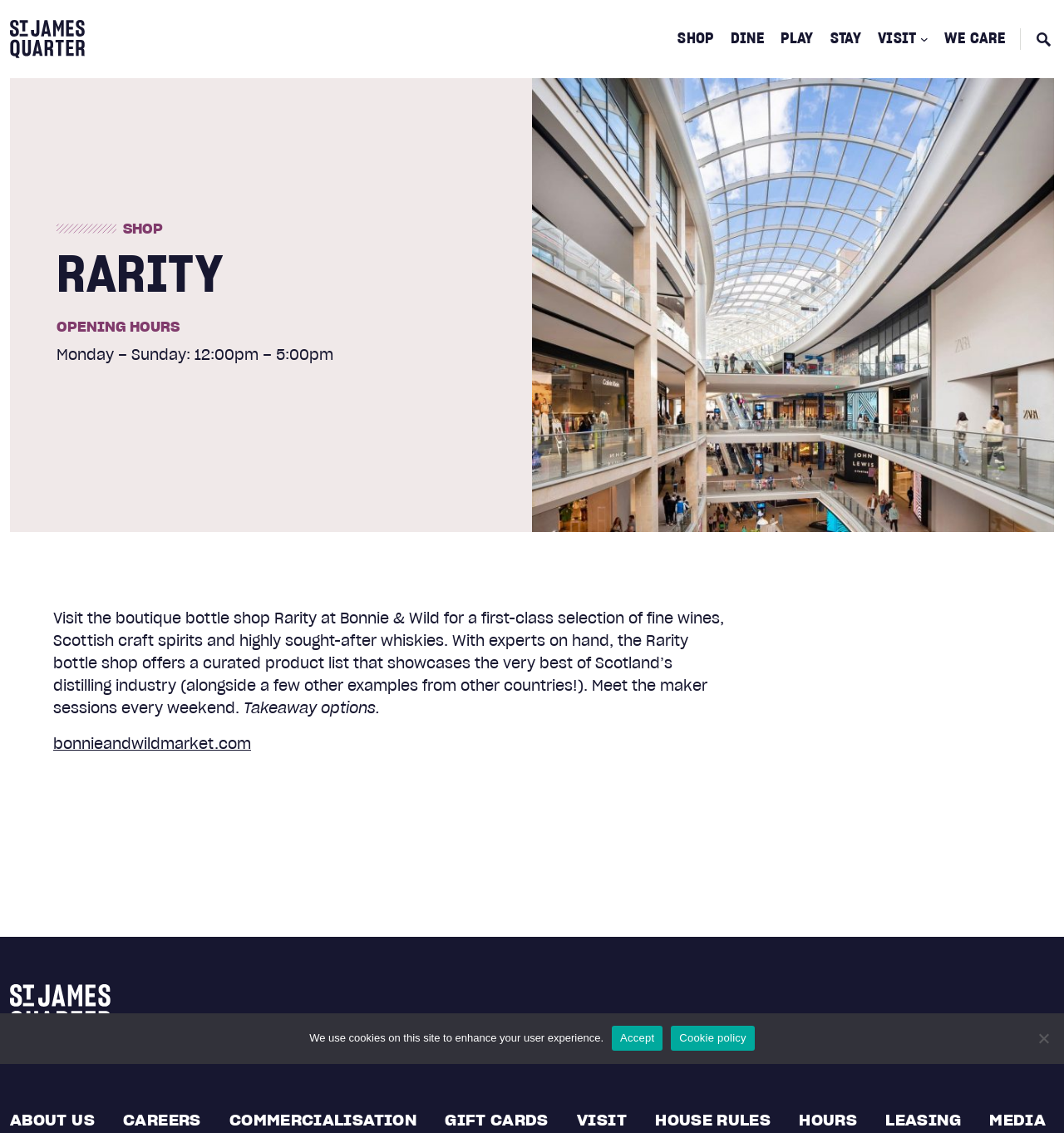Please locate the bounding box coordinates of the element's region that needs to be clicked to follow the instruction: "Click the ABOUT US link". The bounding box coordinates should be provided as four float numbers between 0 and 1, i.e., [left, top, right, bottom].

[0.009, 0.979, 0.089, 0.999]